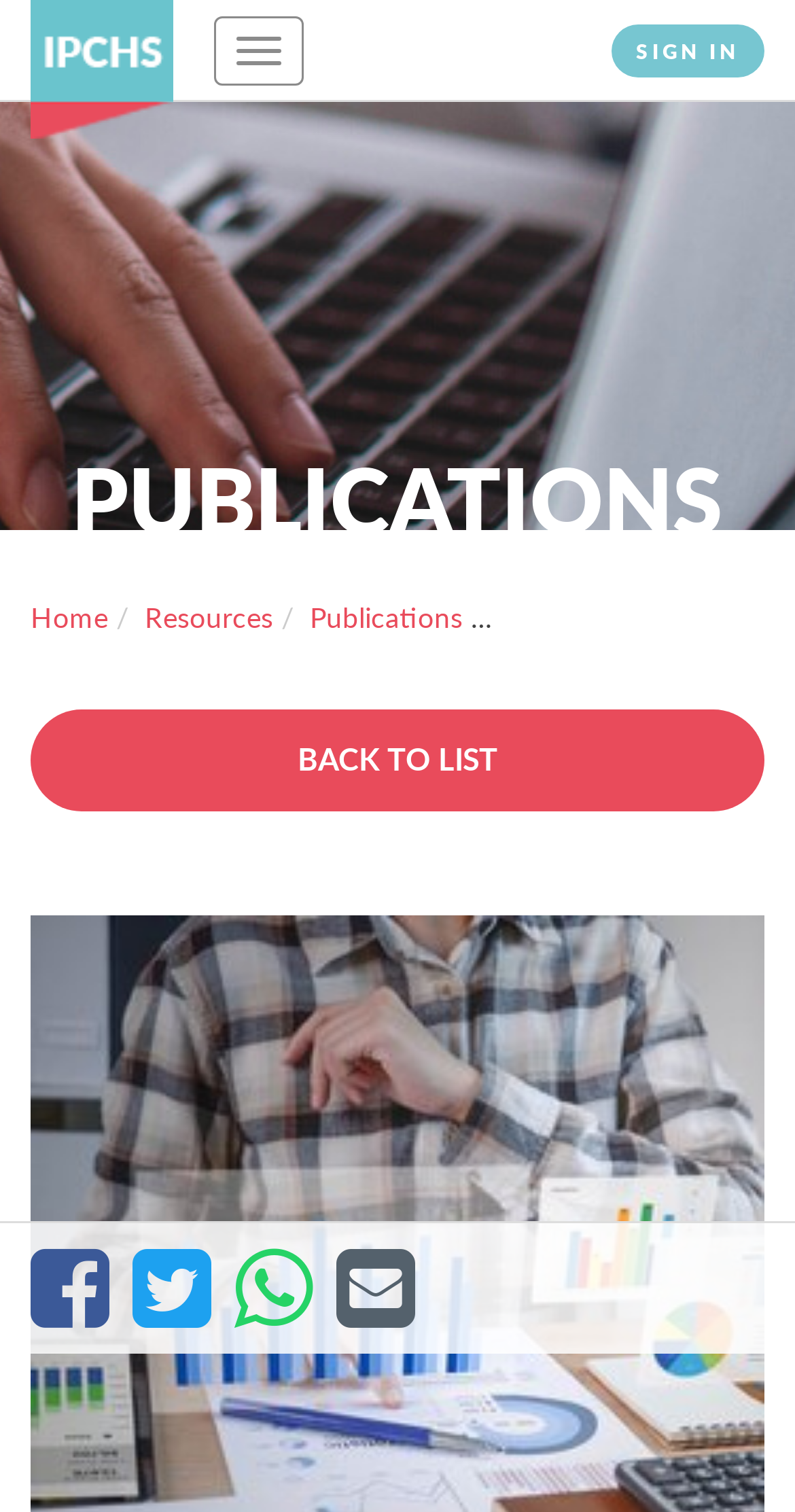Using the format (top-left x, top-left y, bottom-right x, bottom-right y), provide the bounding box coordinates for the described UI element. All values should be floating point numbers between 0 and 1: Publications

[0.39, 0.398, 0.582, 0.419]